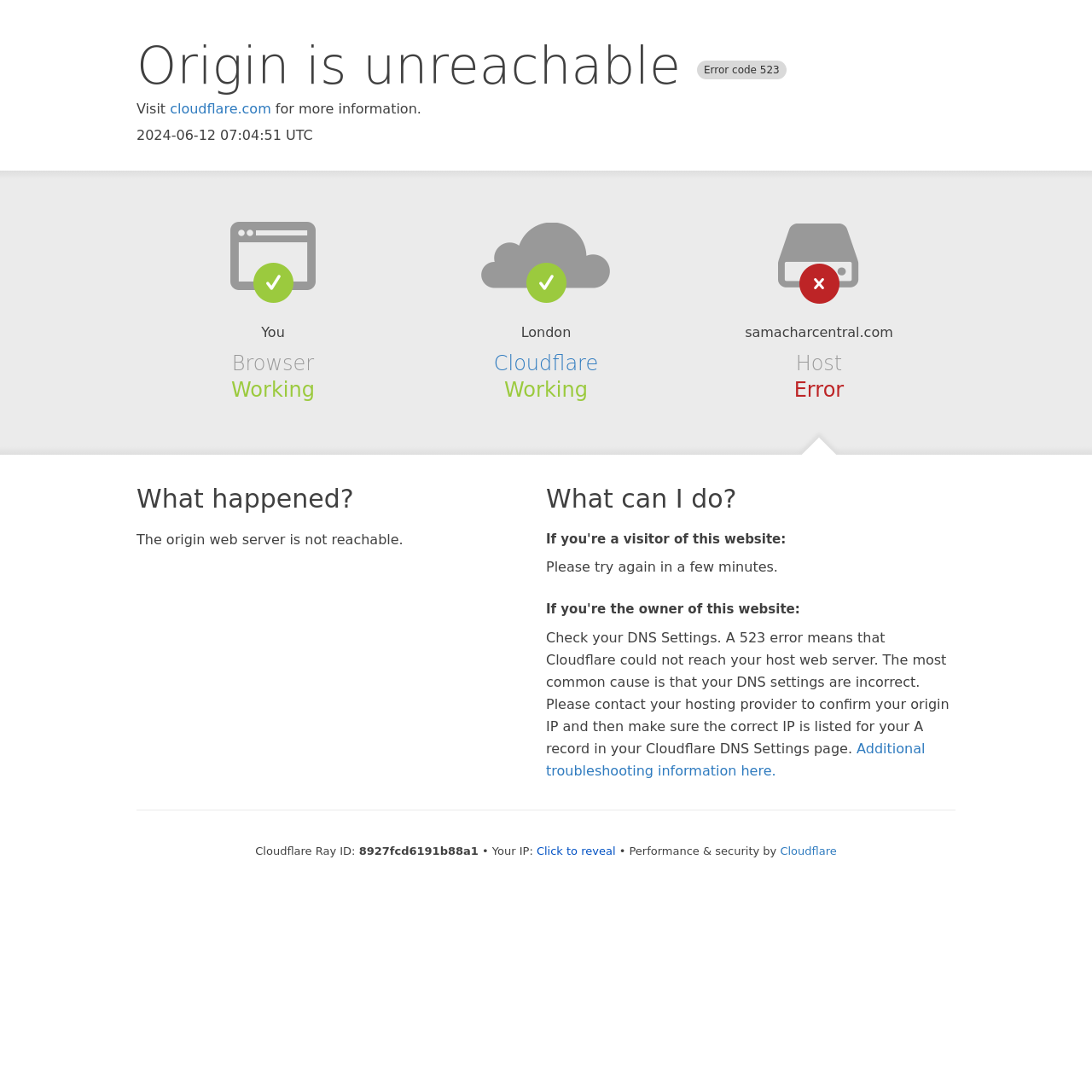Locate and generate the text content of the webpage's heading.

Origin is unreachable Error code 523